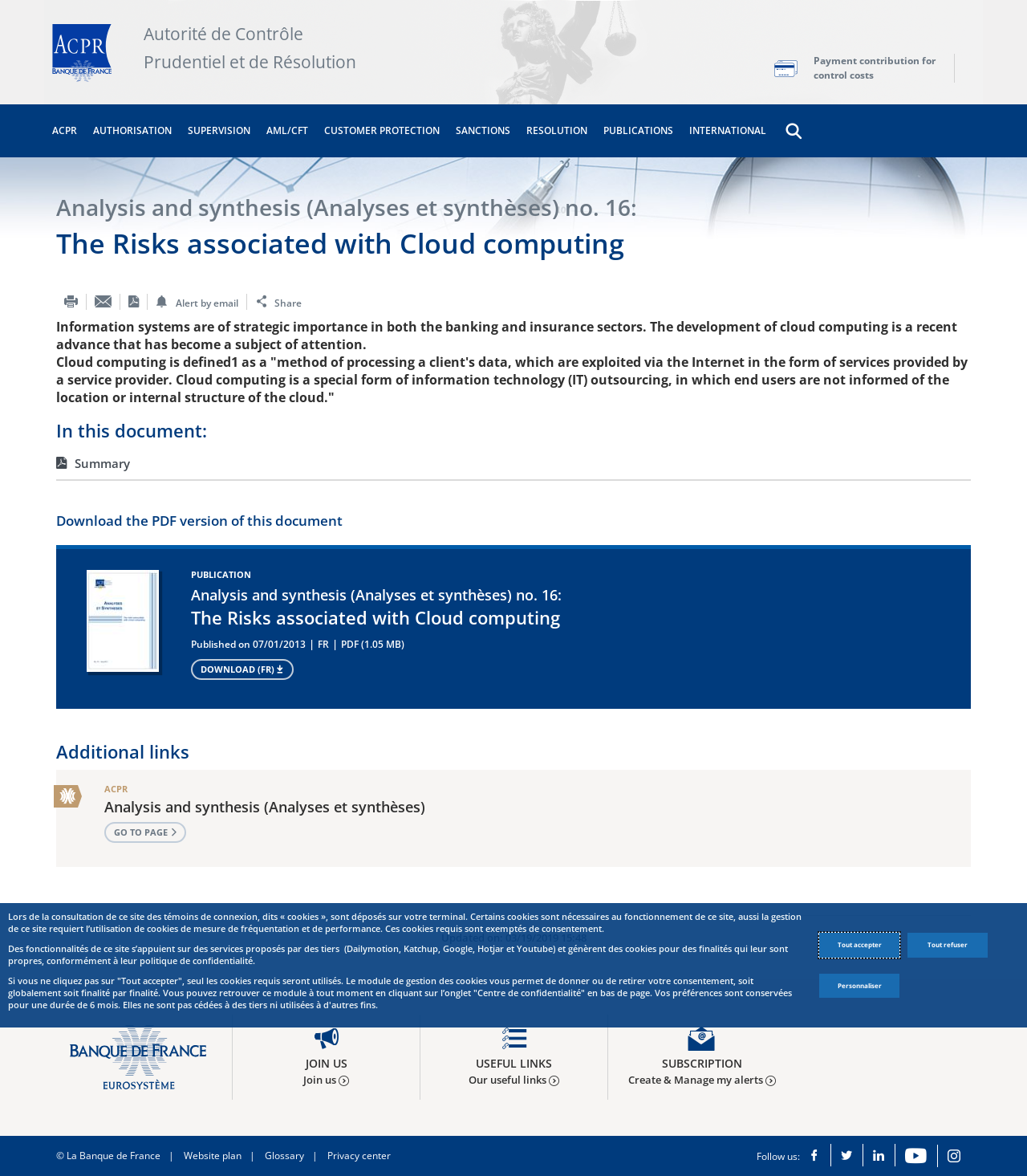Show the bounding box coordinates of the element that should be clicked to complete the task: "Click on the 'Print' button".

[0.055, 0.251, 0.084, 0.261]